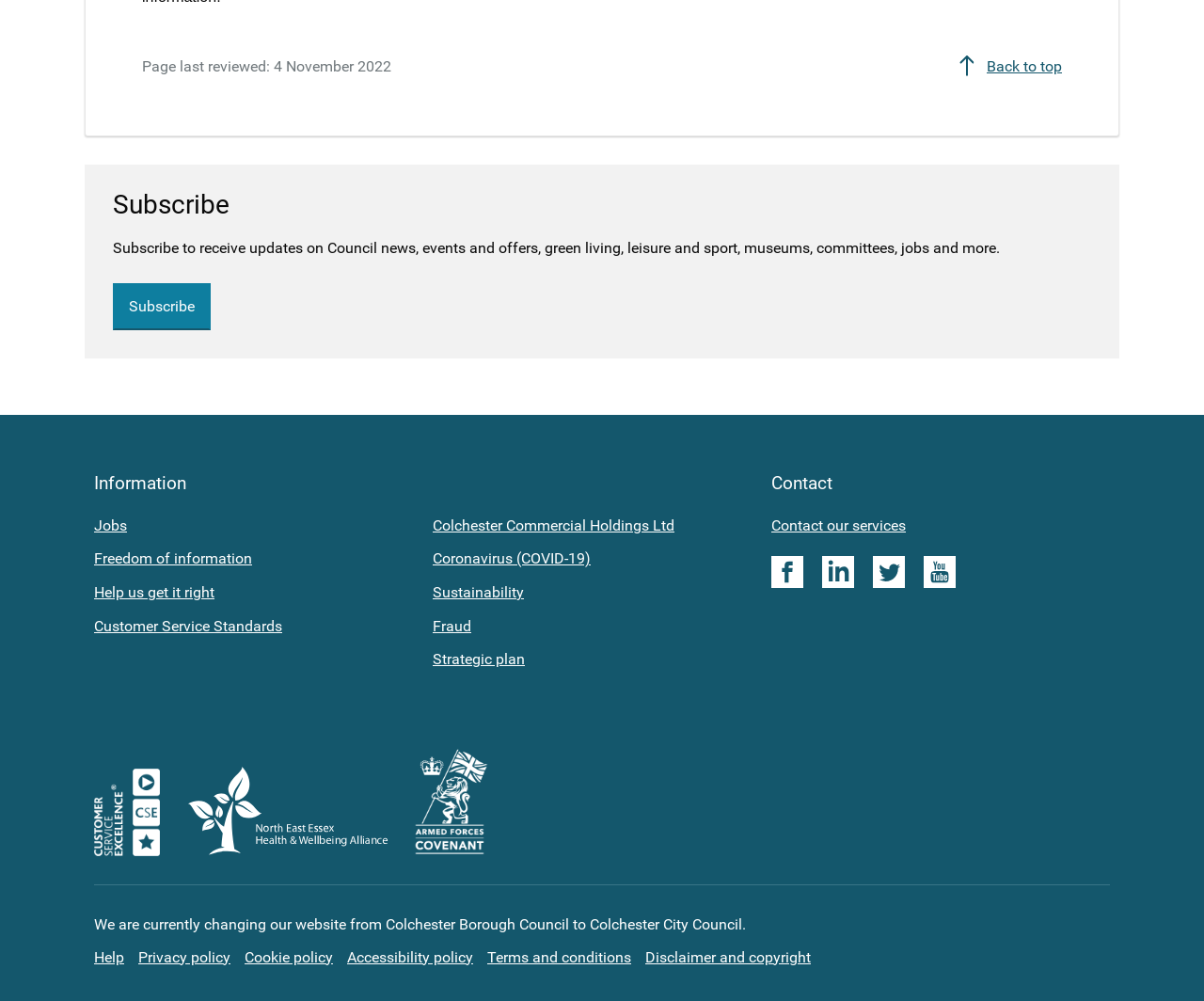What is the name of the company mentioned in the 'Information' section?
Please ensure your answer to the question is detailed and covers all necessary aspects.

I found the link 'Colchester Commercial Holdings Ltd' in the 'Information' section, which suggests that it is a company related to the council.